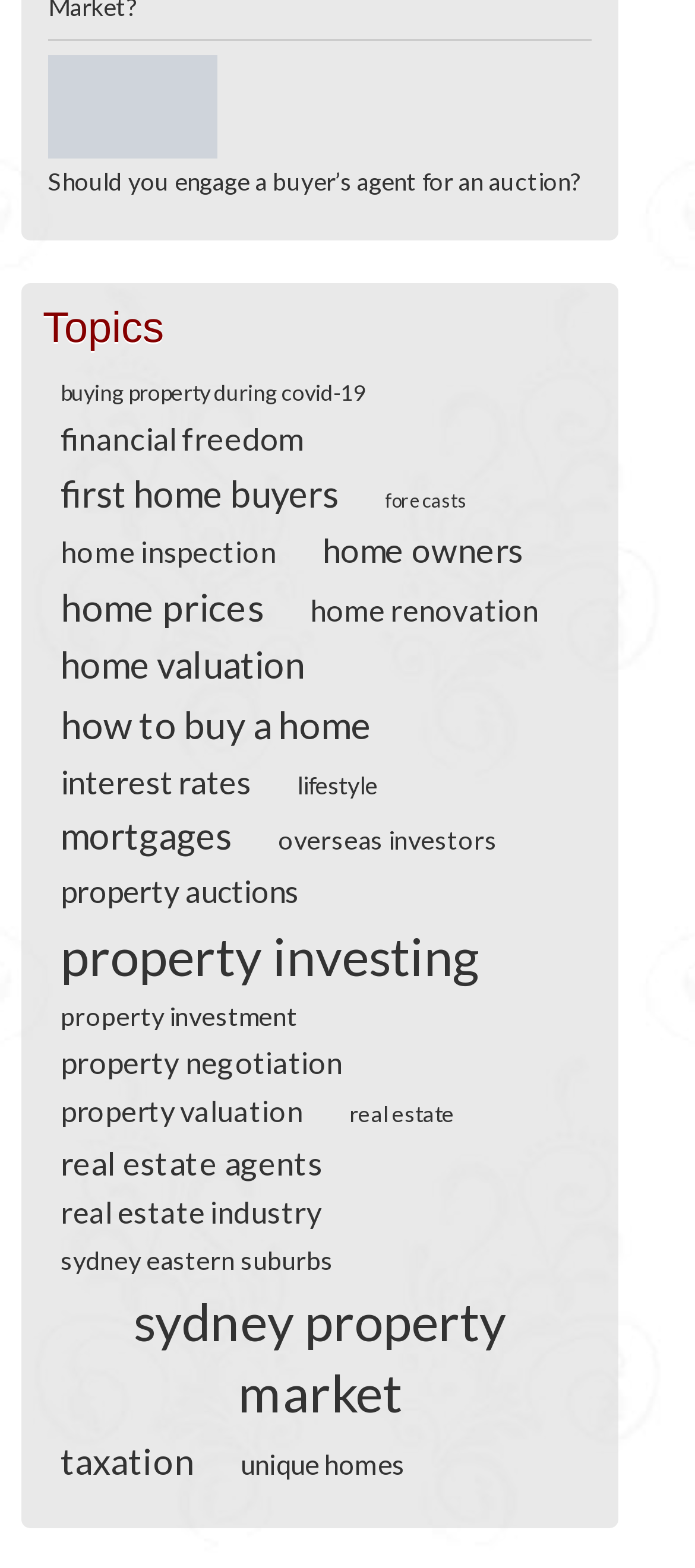How many items are related to 'home prices' on this webpage?
Using the image, respond with a single word or phrase.

25